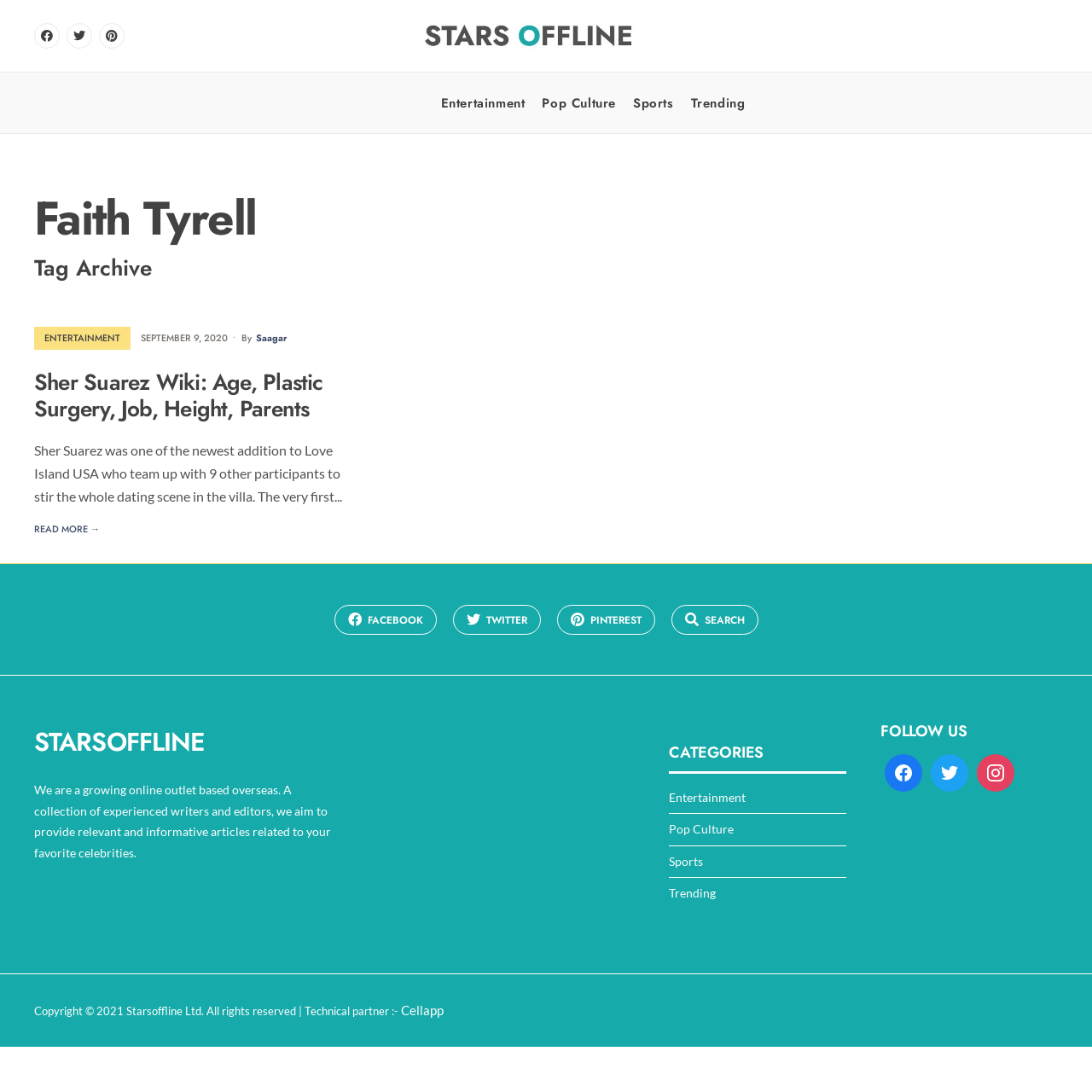Using a single word or phrase, answer the following question: 
What is the title of the first article?

Sher Suarez Wiki